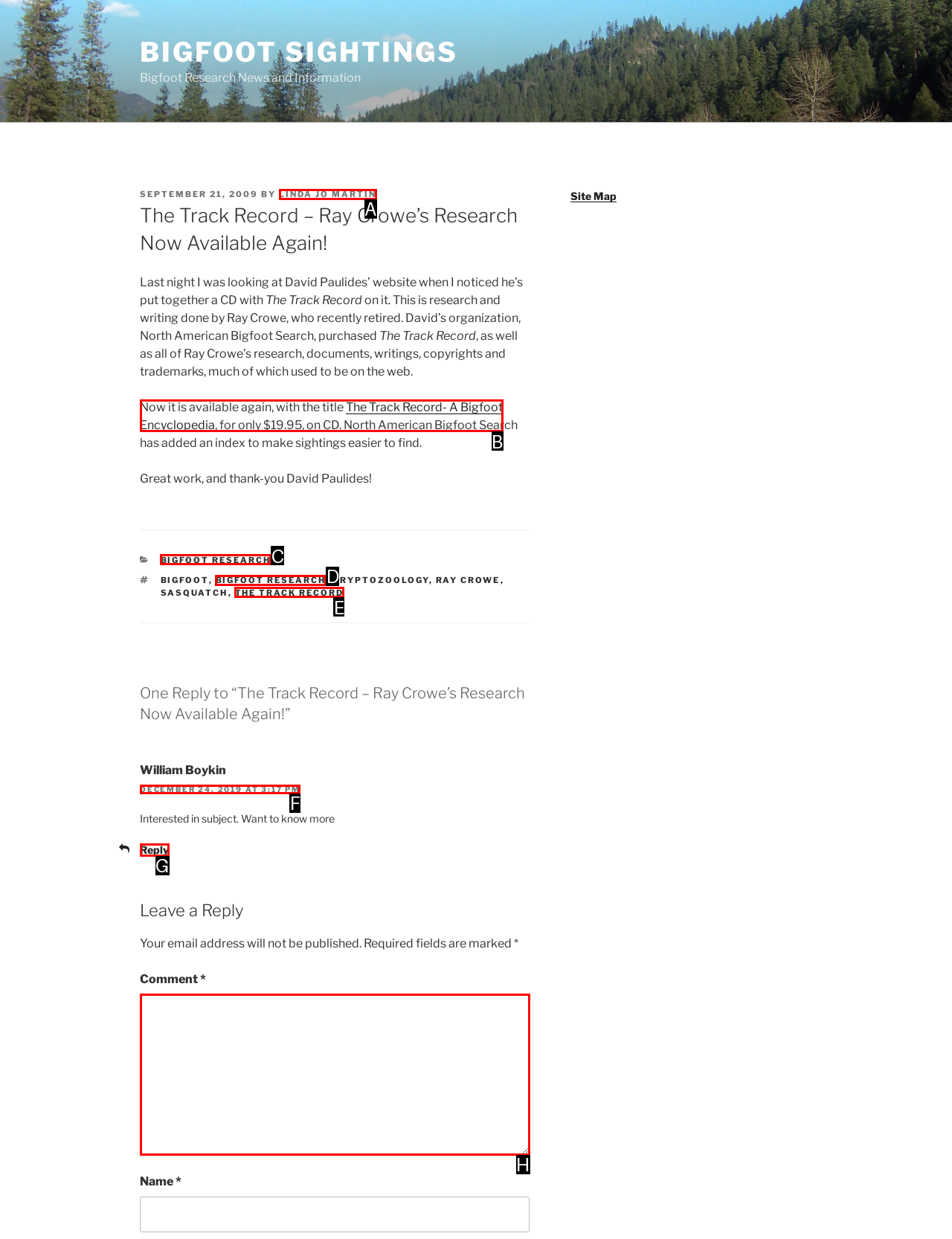Please select the letter of the HTML element that fits the description: Linda Jo Martin. Answer with the option's letter directly.

A